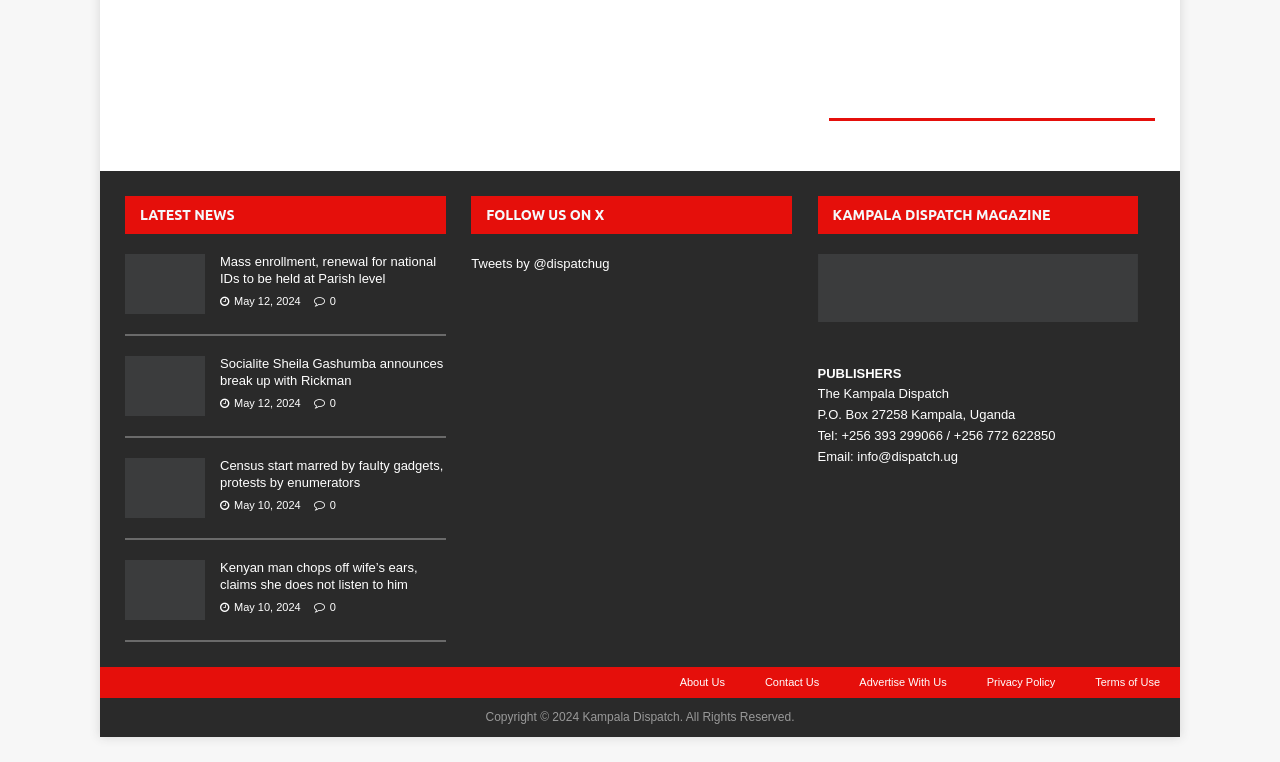Please identify the bounding box coordinates of where to click in order to follow the instruction: "Click on the 'HOME' link".

None